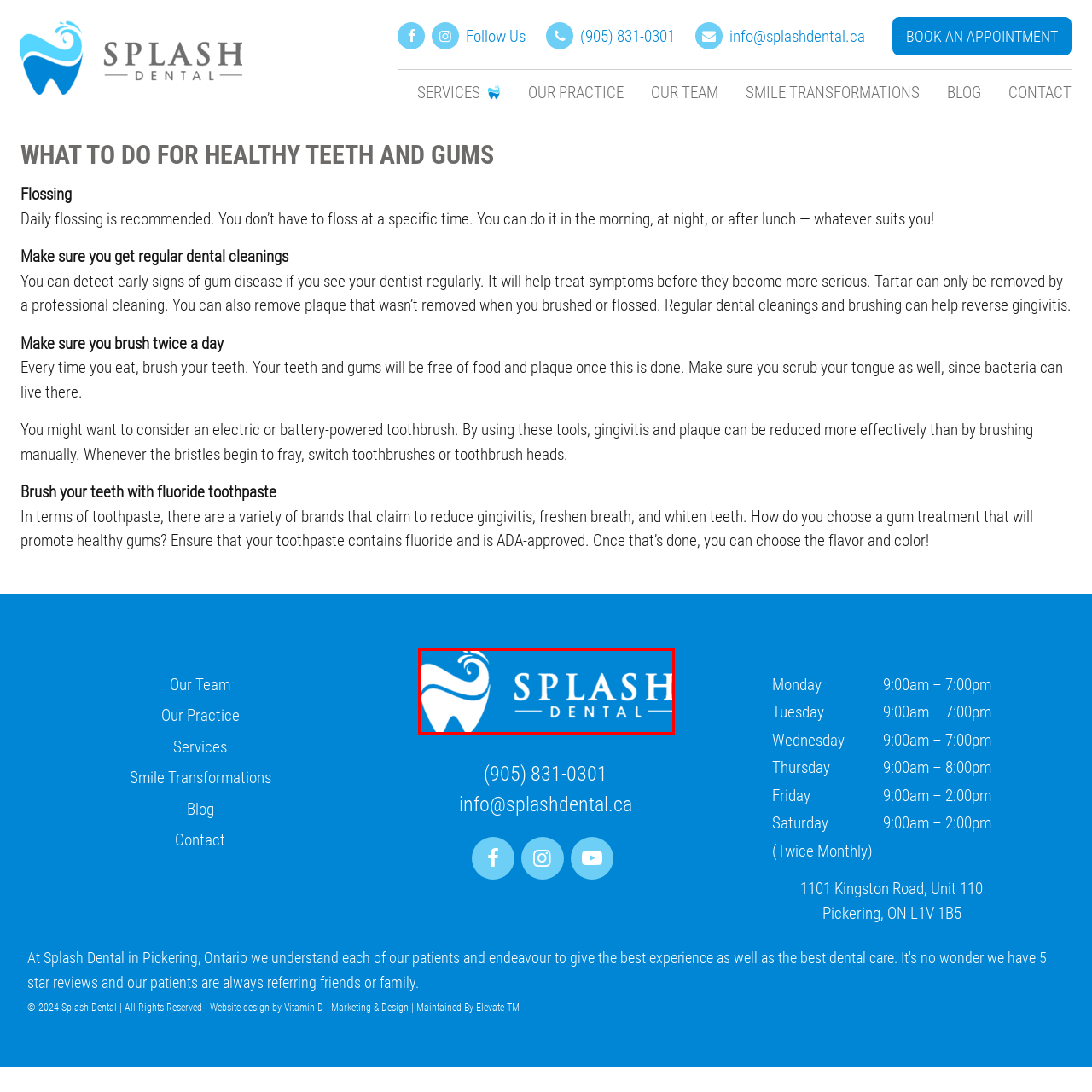Study the image inside the red outline, What is the shape of the tooth design in the logo? 
Respond with a brief word or phrase.

Stylized curves